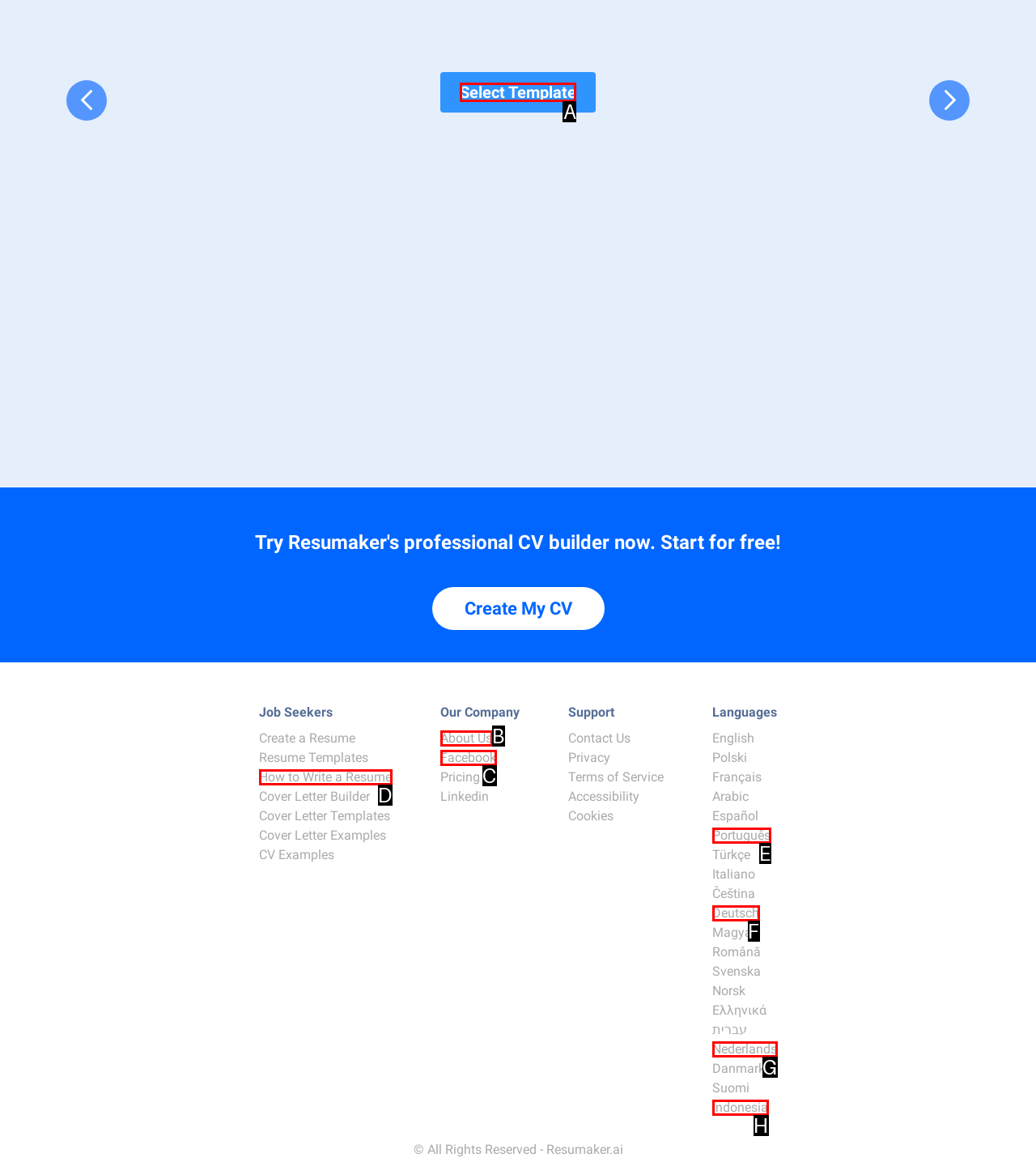Identify which HTML element should be clicked to fulfill this instruction: Select a resume template Reply with the correct option's letter.

A